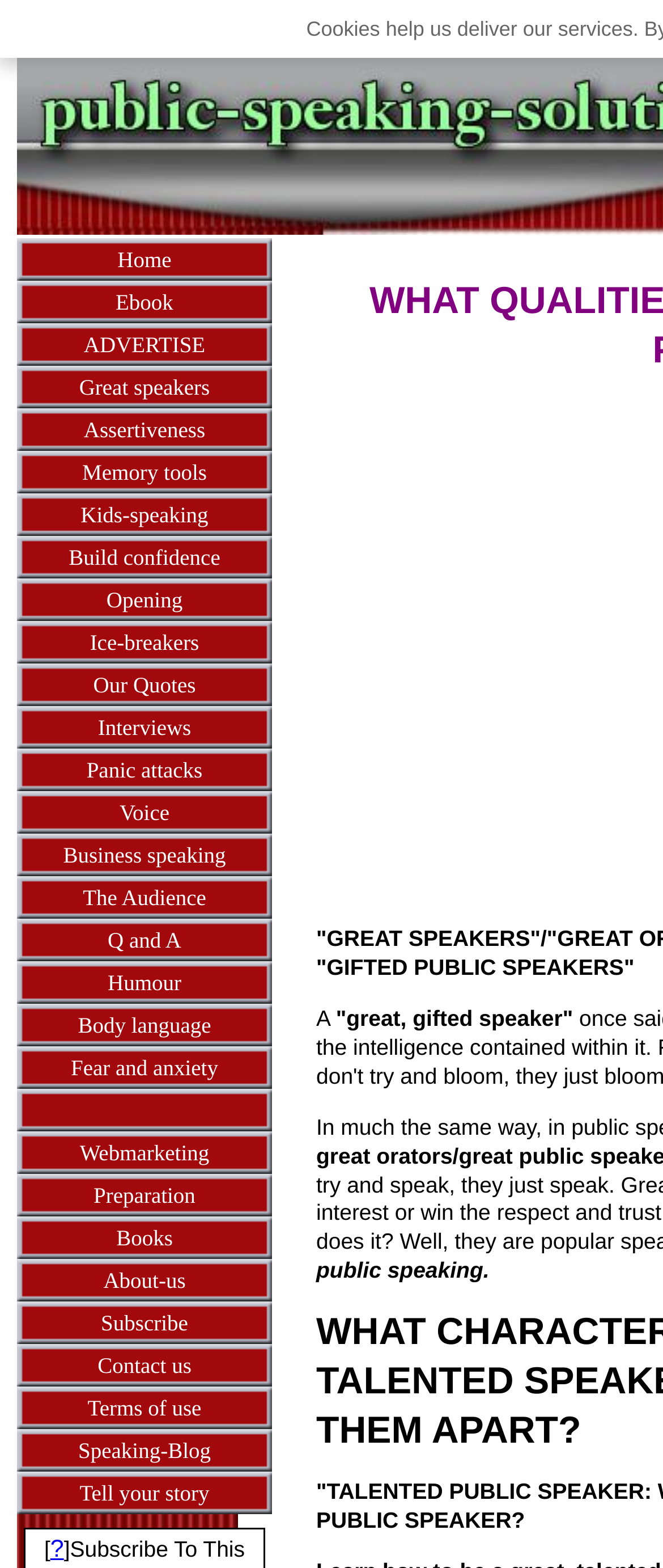Give a concise answer of one word or phrase to the question: 
What is the first word of the StaticText element that starts with 'In much the same way,'?

In